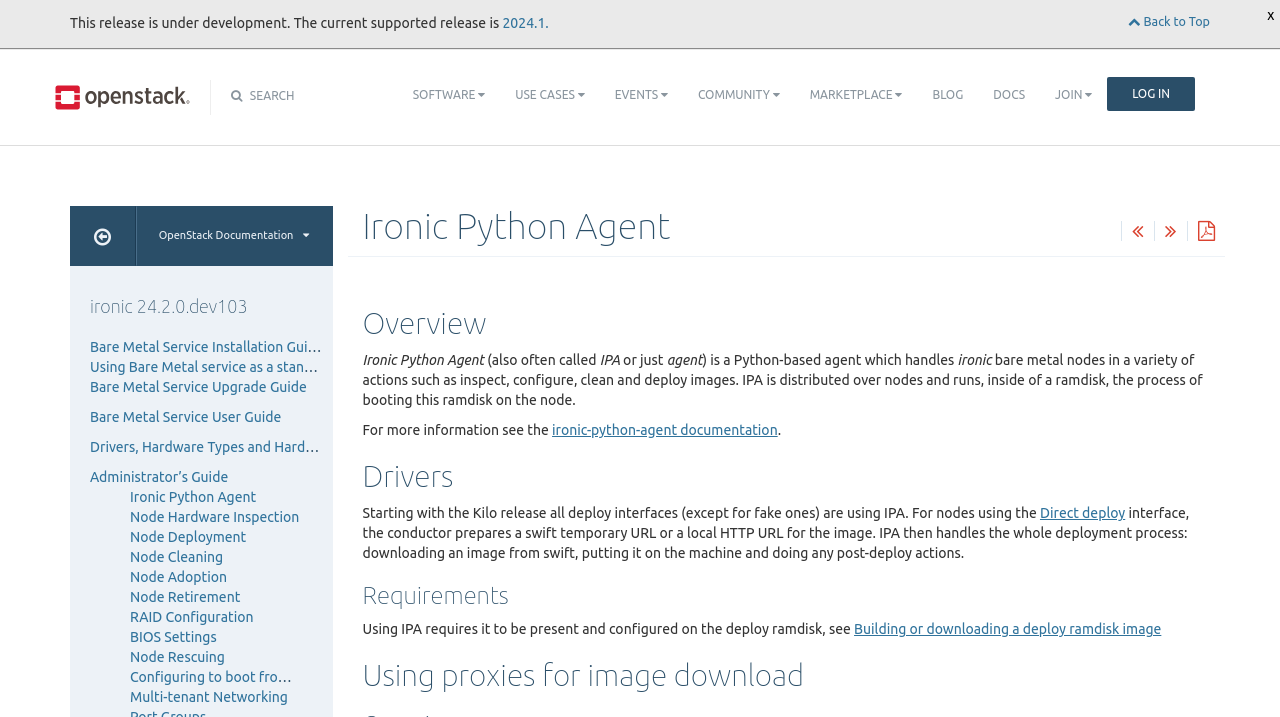What is the function of IPA in deployment process?
Provide a detailed and extensive answer to the question.

The function of IPA in deployment process can be inferred from the static text 'IPA then handles the whole deployment process: downloading an image from swift, putting it on the machine and doing any post-deploy actions.'